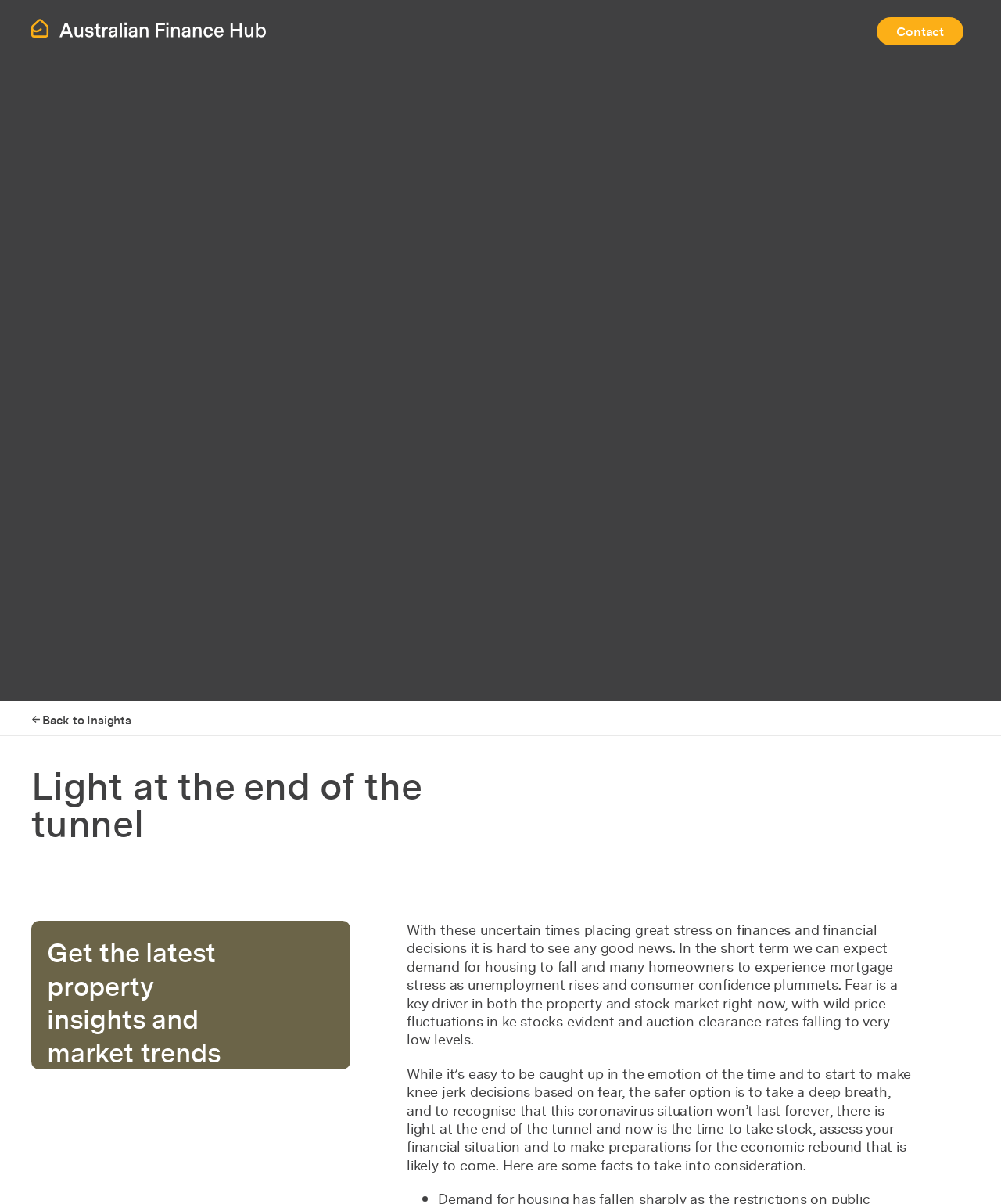Reply to the question with a single word or phrase:
What is the name of the website?

Australian Finance Hub